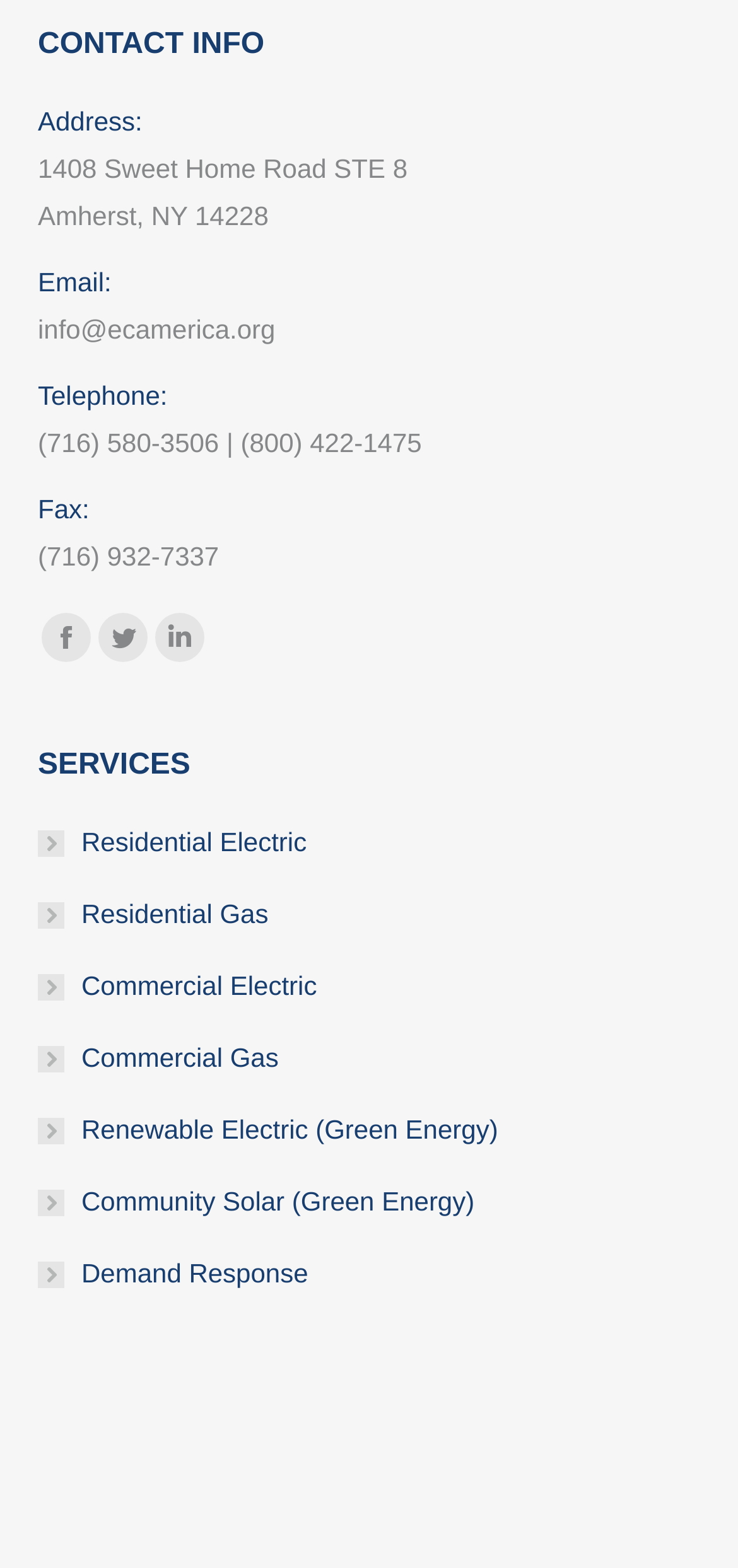Provide your answer to the question using just one word or phrase: How can I contact the company?

Email, Telephone, Fax